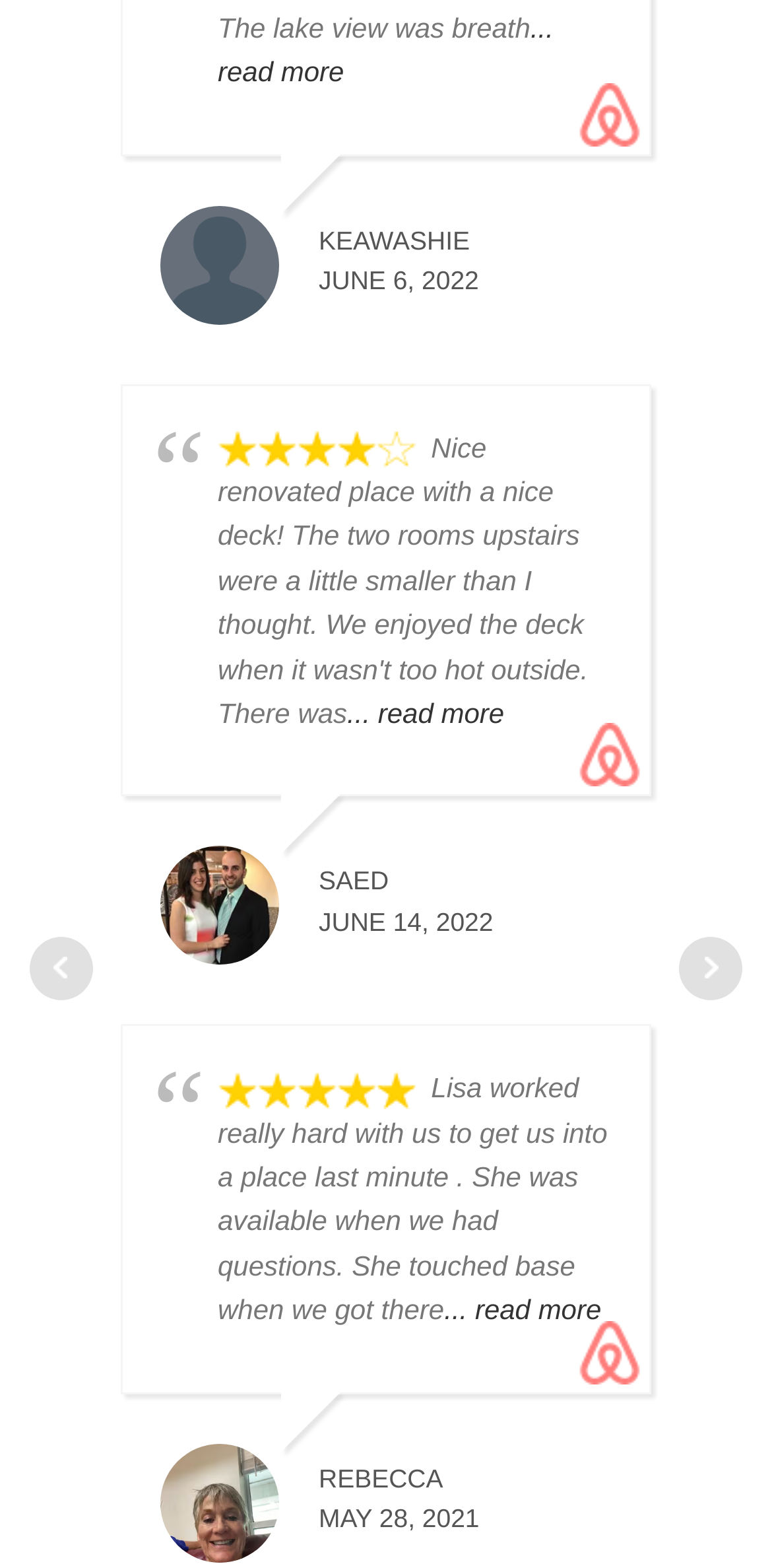Please find the bounding box coordinates (top-left x, top-left y, bottom-right x, bottom-right y) in the screenshot for the UI element described as follows: Poesie und Prosa

None